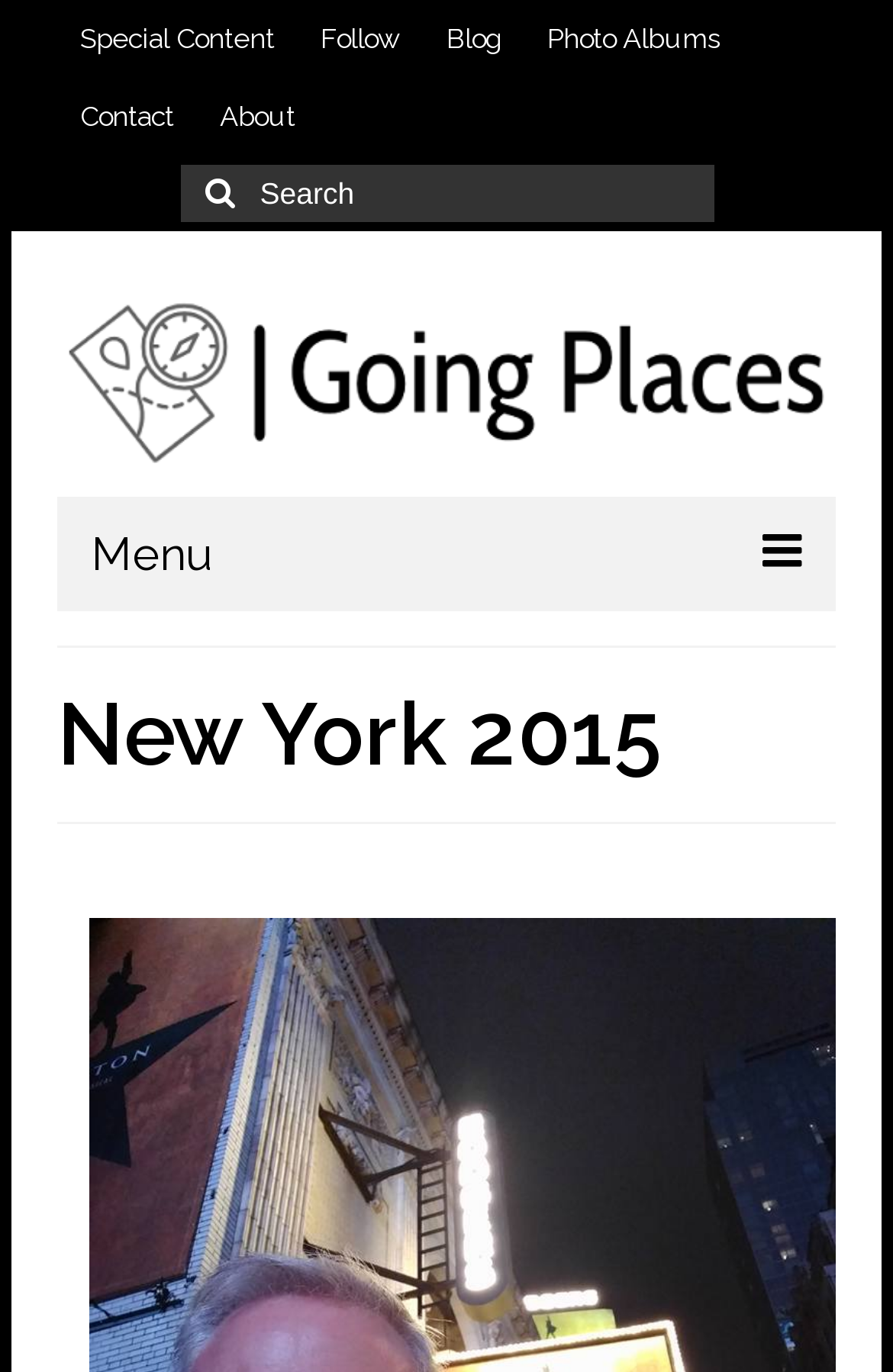Kindly determine the bounding box coordinates for the area that needs to be clicked to execute this instruction: "Follow the blog".

[0.333, 0.0, 0.474, 0.057]